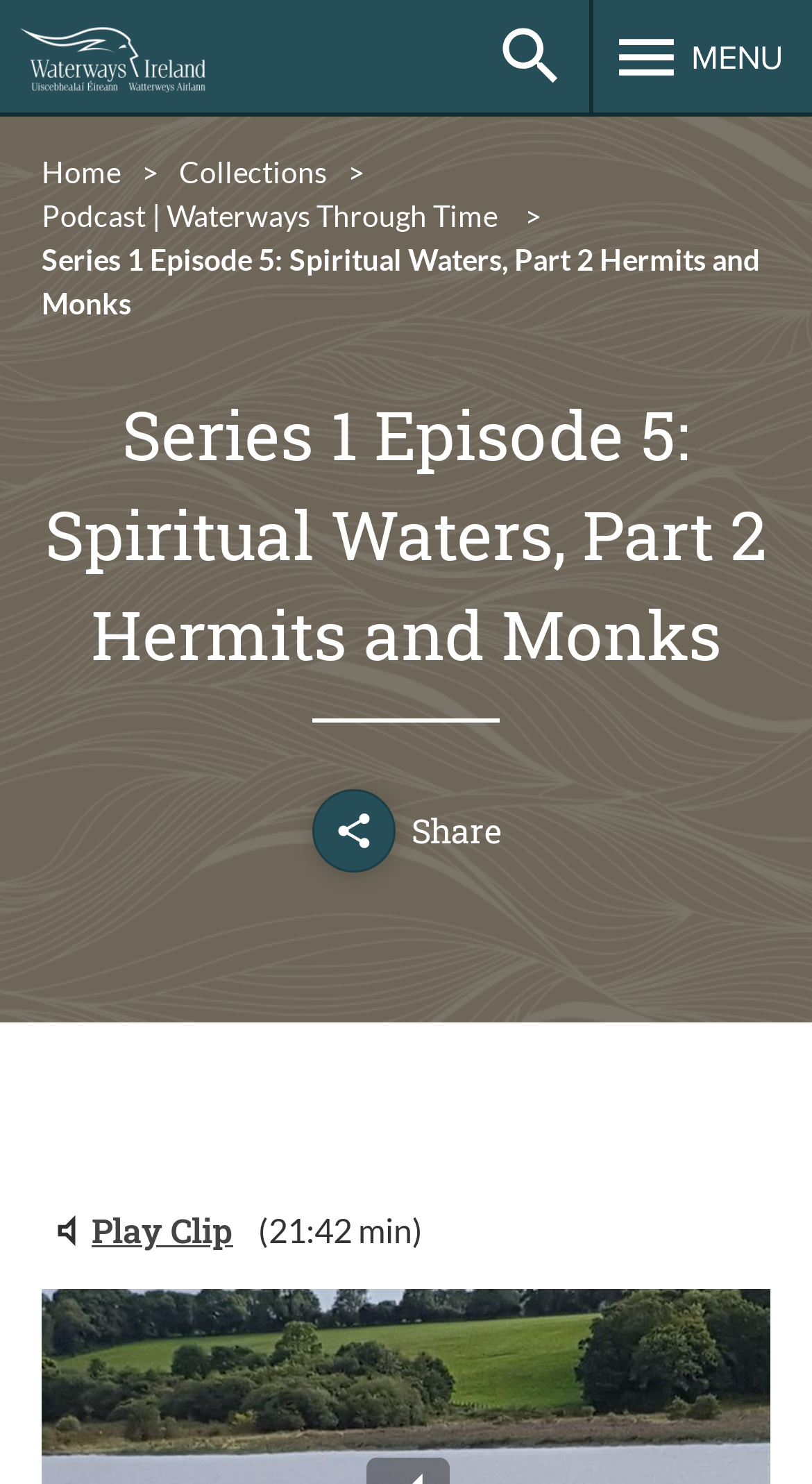How many links are there in the top navigation menu?
From the screenshot, supply a one-word or short-phrase answer.

4